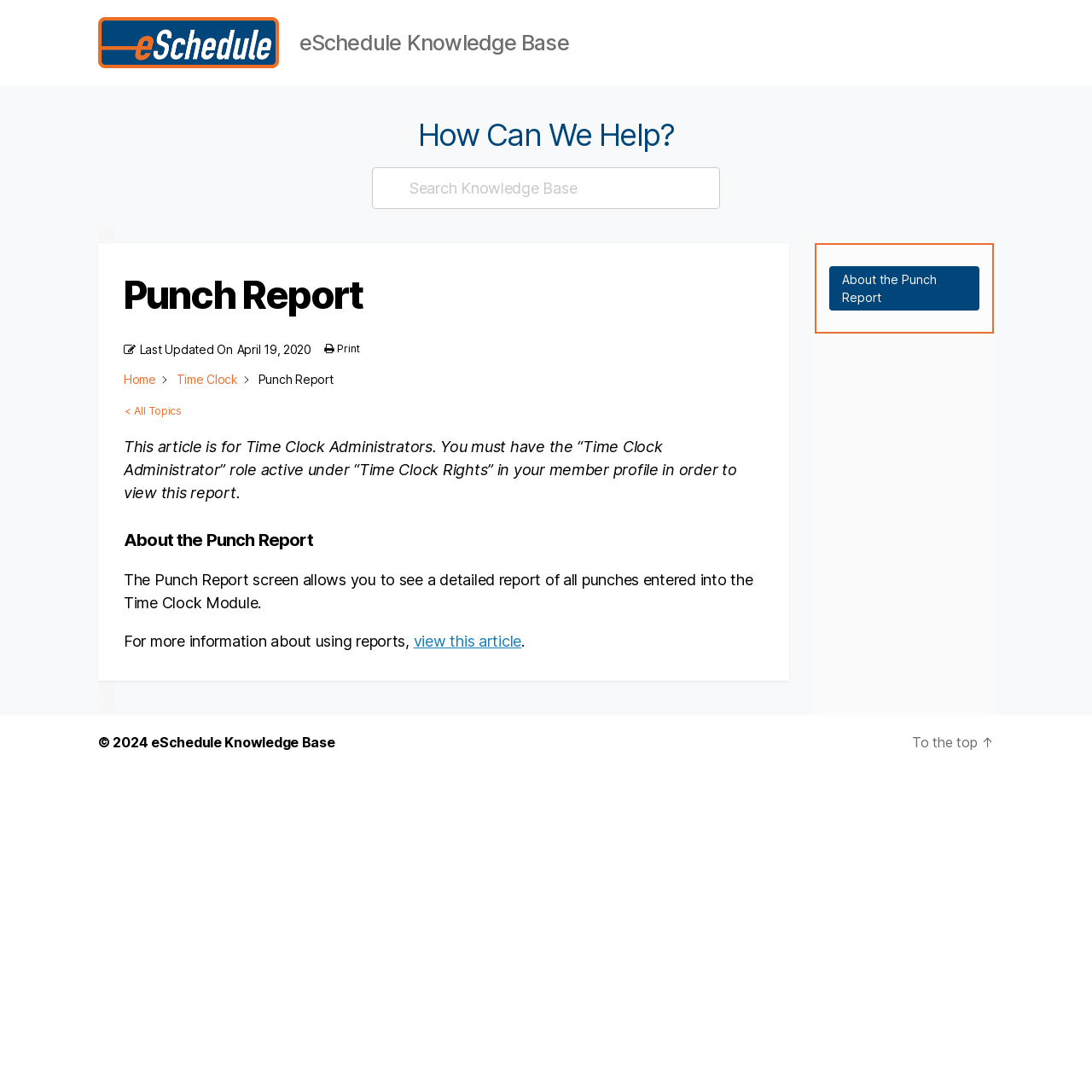Please locate the bounding box coordinates of the element that should be clicked to achieve the given instruction: "View this article".

[0.379, 0.579, 0.477, 0.595]